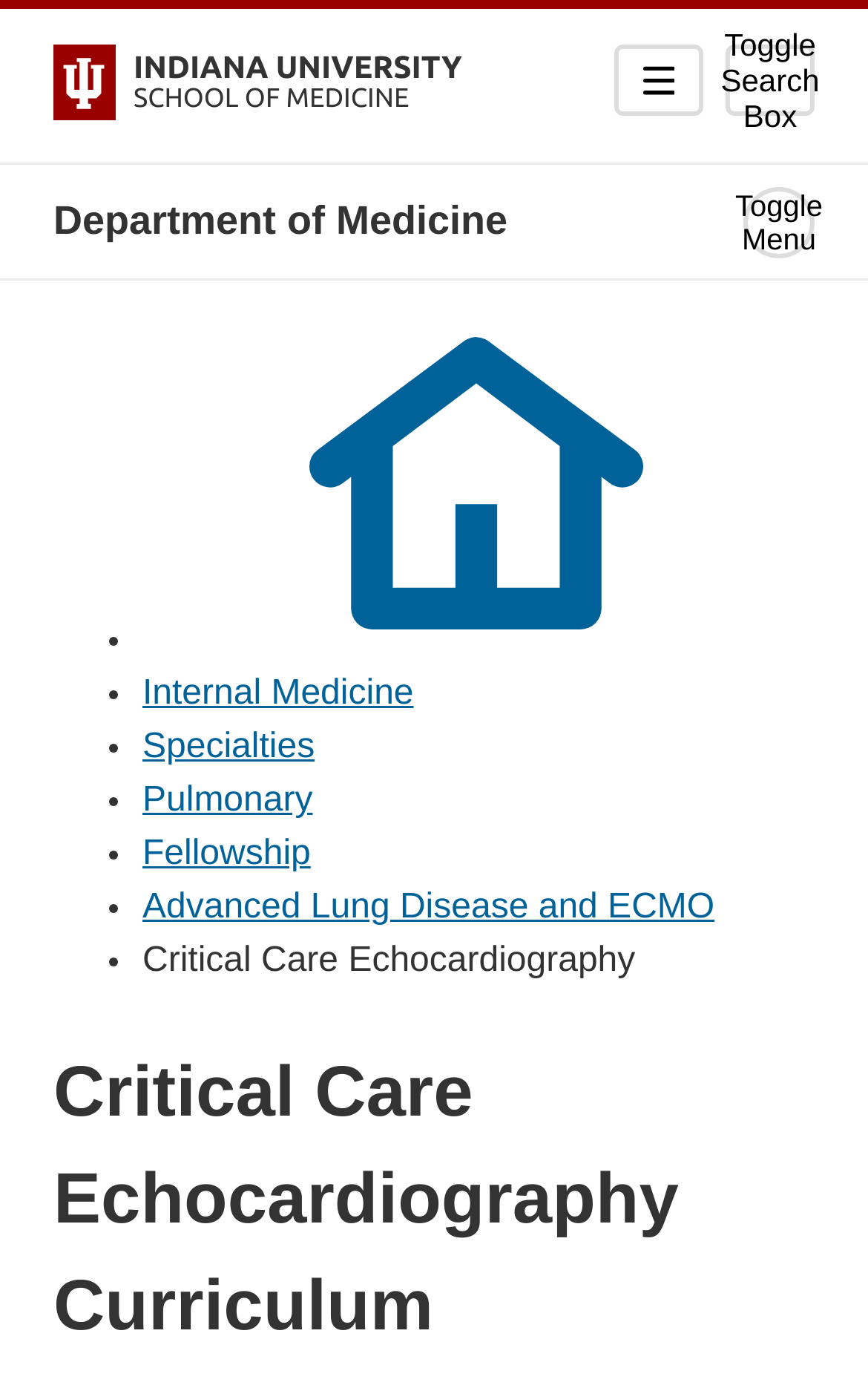Give a one-word or short-phrase answer to the following question: 
What is the current page about?

Critical Care Echocardiography